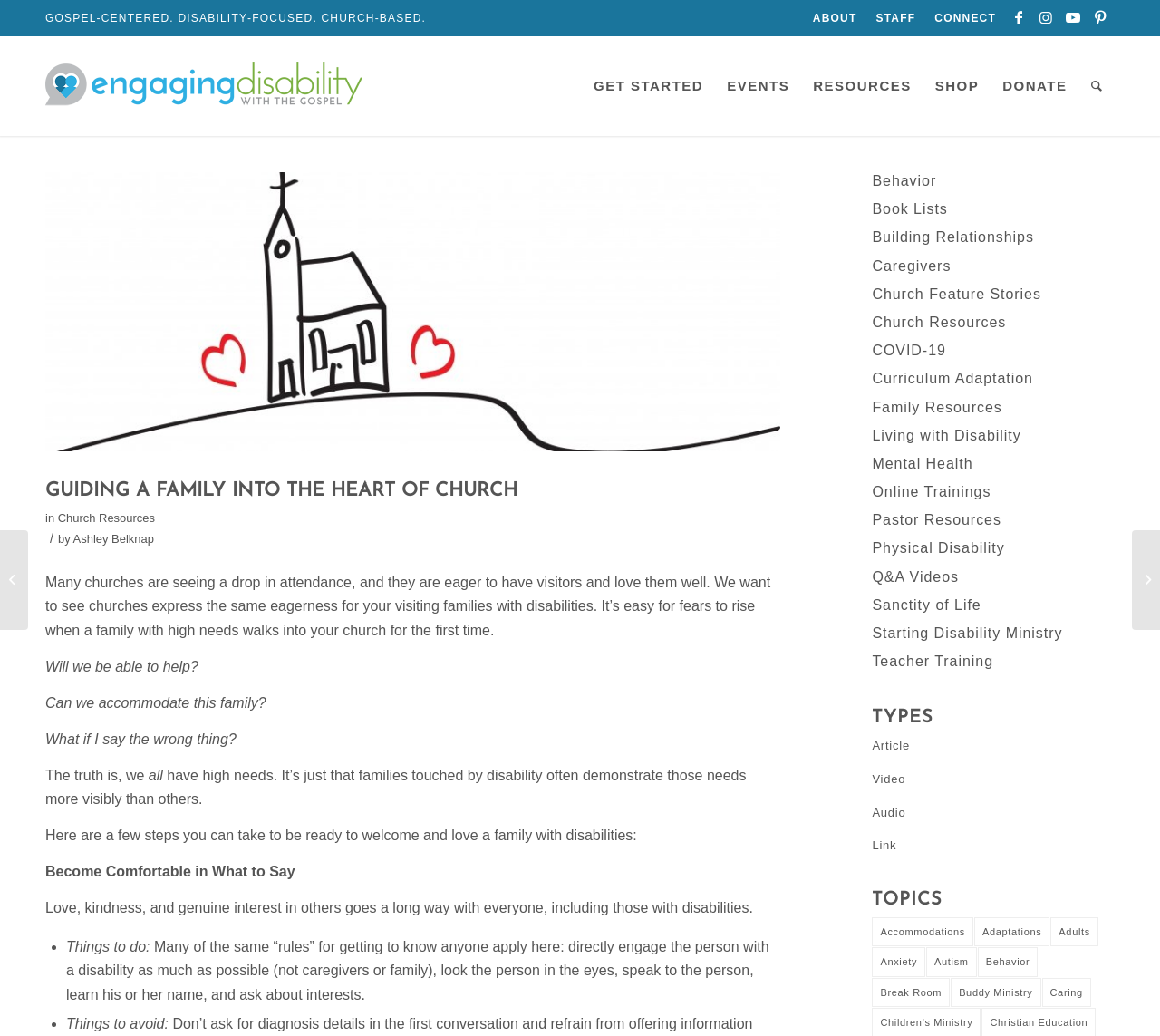Bounding box coordinates must be specified in the format (top-left x, top-left y, bottom-right x, bottom-right y). All values should be floating point numbers between 0 and 1. What are the bounding box coordinates of the UI element described as: Making Strategic Adaptations at Church

[0.976, 0.512, 1.0, 0.608]